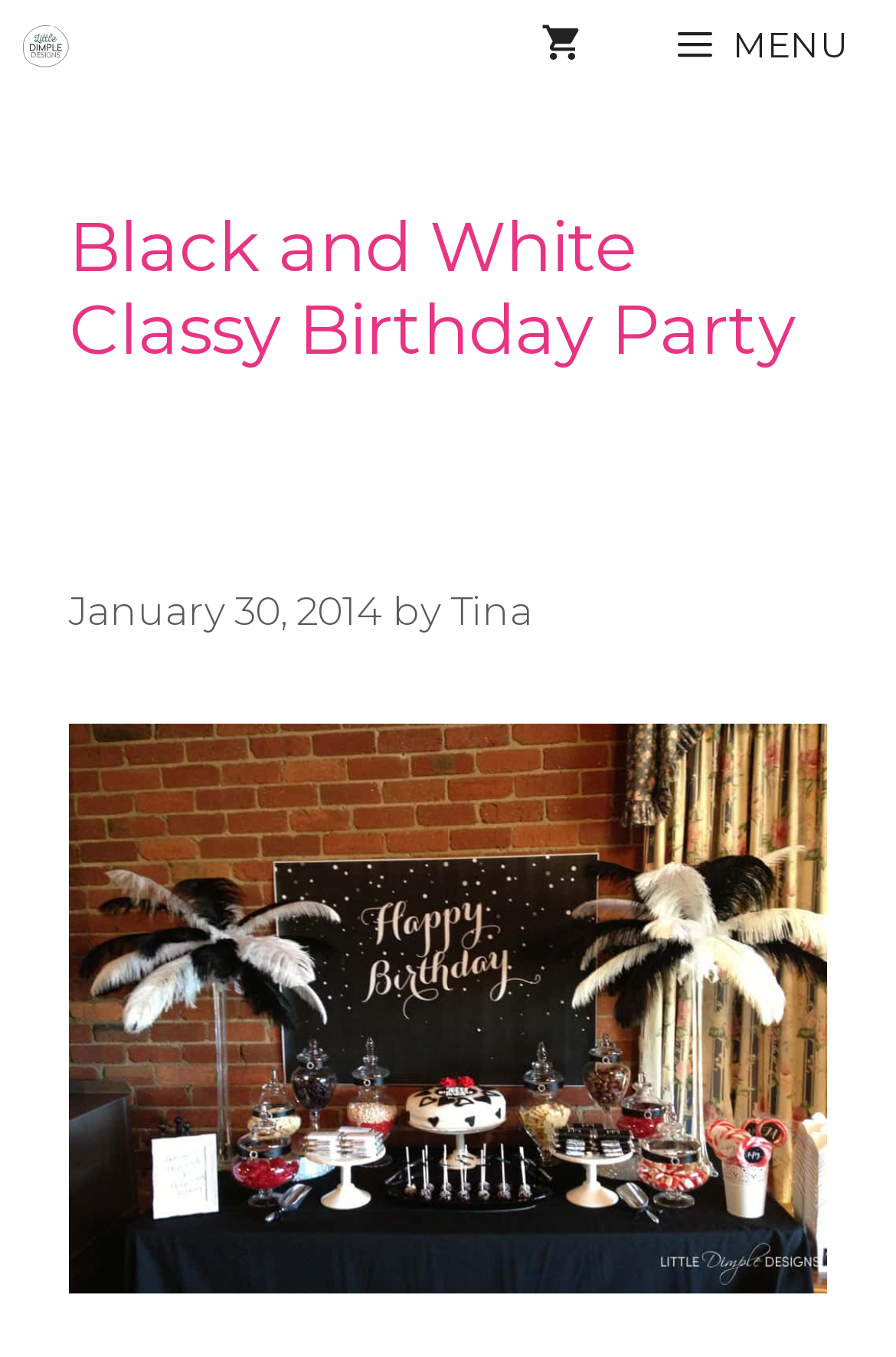Respond with a single word or phrase:
What is the name of the birthday party?

Black and White Classy Birthday Party